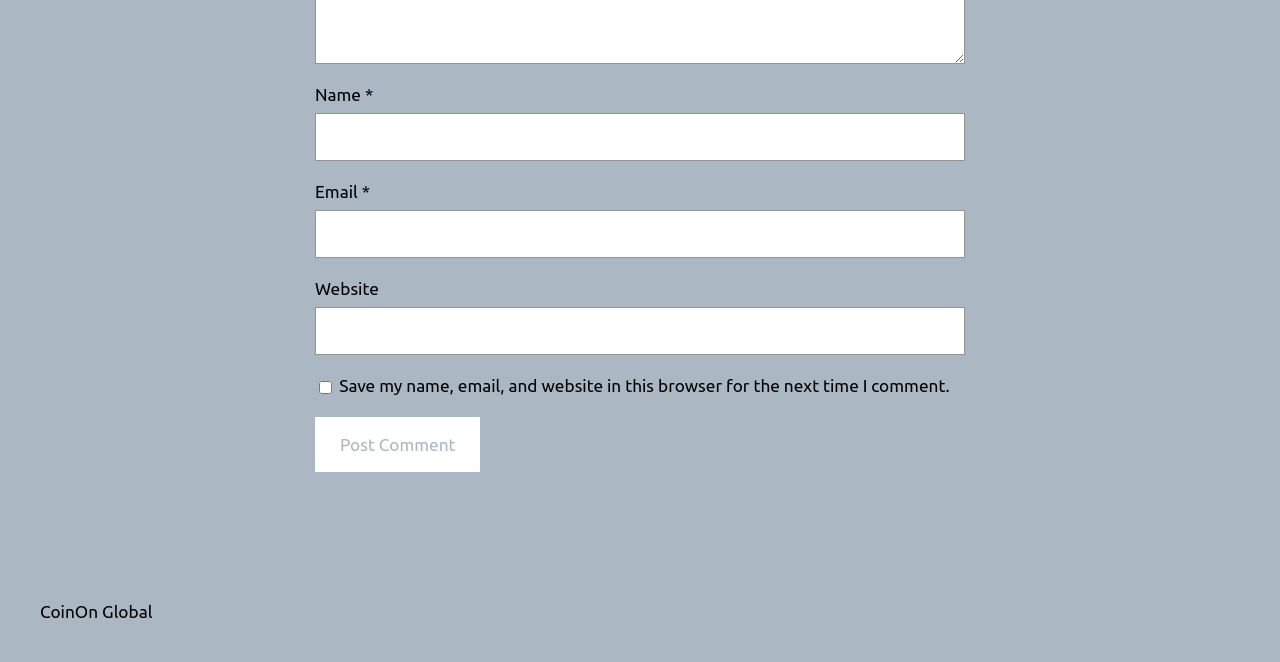What is the purpose of the checkbox?
Look at the image and construct a detailed response to the question.

The checkbox is located below the 'Website' textbox and is labeled 'Save my name, email, and website in this browser for the next time I comment.' This suggests that its purpose is to save the user's comment information for future use.